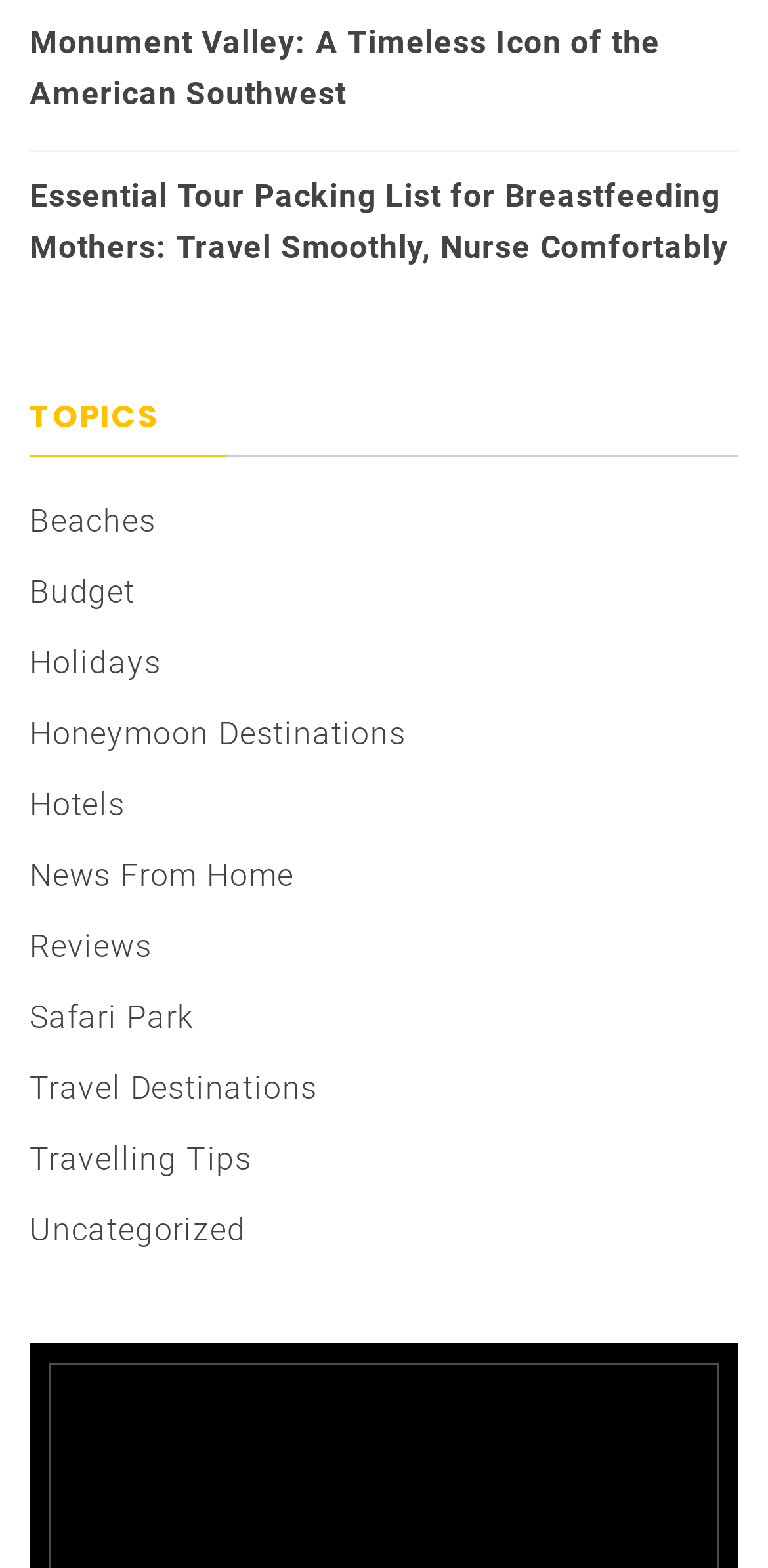Provide the bounding box coordinates for the UI element that is described by this text: "Honeymoon Destinations". The coordinates should be in the form of four float numbers between 0 and 1: [left, top, right, bottom].

[0.038, 0.455, 0.529, 0.479]